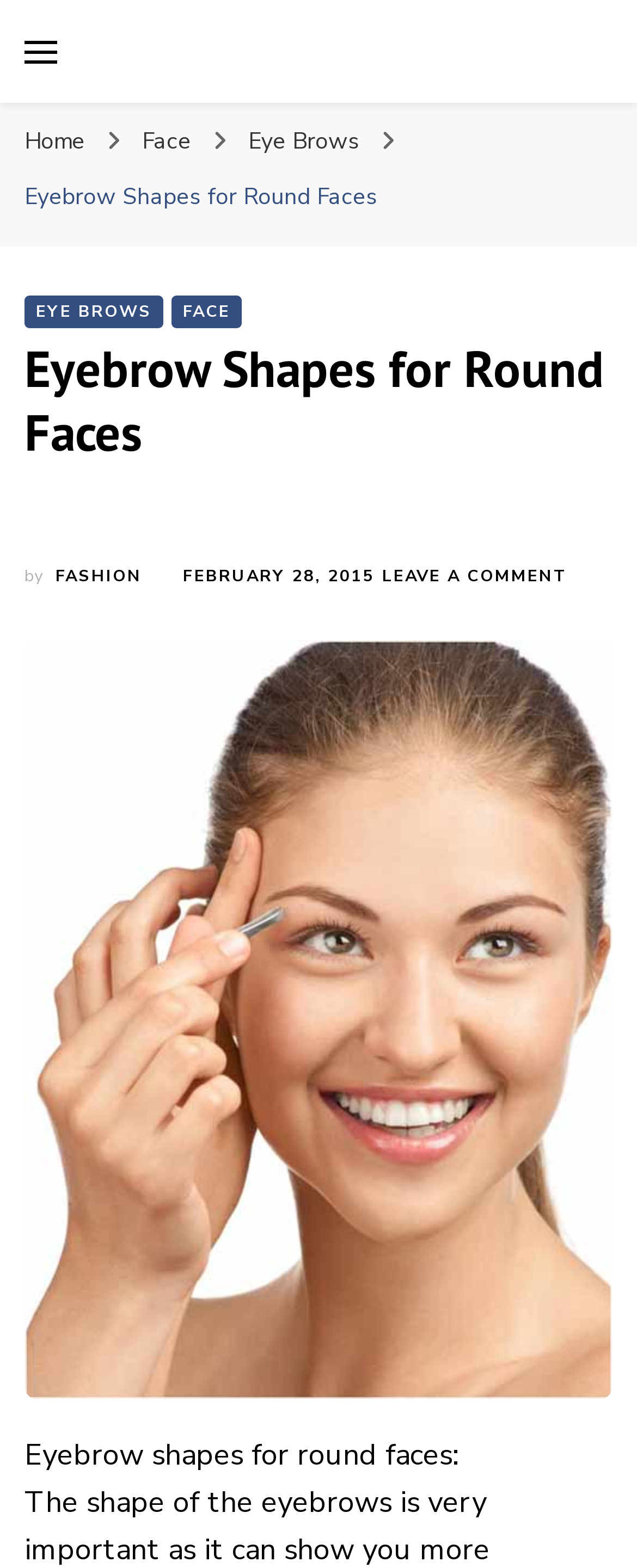Specify the bounding box coordinates of the element's area that should be clicked to execute the given instruction: "Visit Fashion Missy homepage". The coordinates should be four float numbers between 0 and 1, i.e., [left, top, right, bottom].

[0.118, 0.025, 0.638, 0.072]